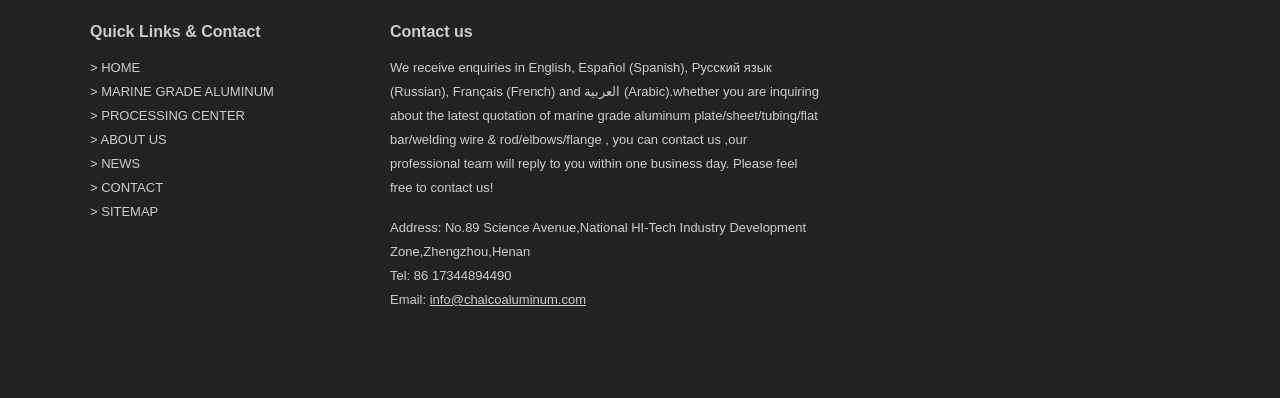What is the company's contact email? Based on the image, give a response in one word or a short phrase.

info@chalcoaluminum.com